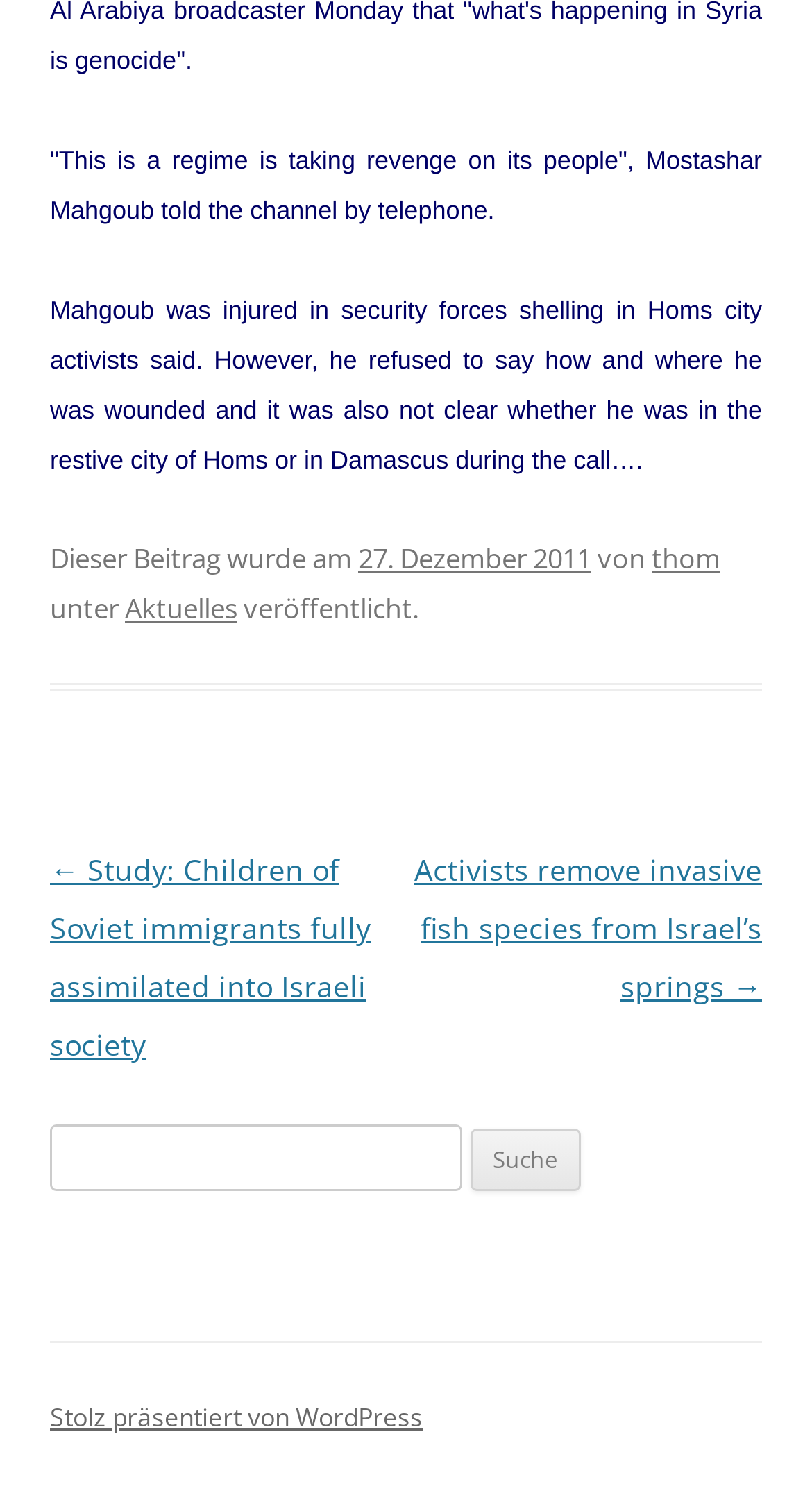Can you give a detailed response to the following question using the information from the image? What is the date of the article?

The date of the article can be found in the footer section, where it says 'Dieser Beitrag wurde am 27. Dezember 2011 von thom unter Aktuelles veröffentlicht.', indicating that the article was published on 27. Dezember 2011.